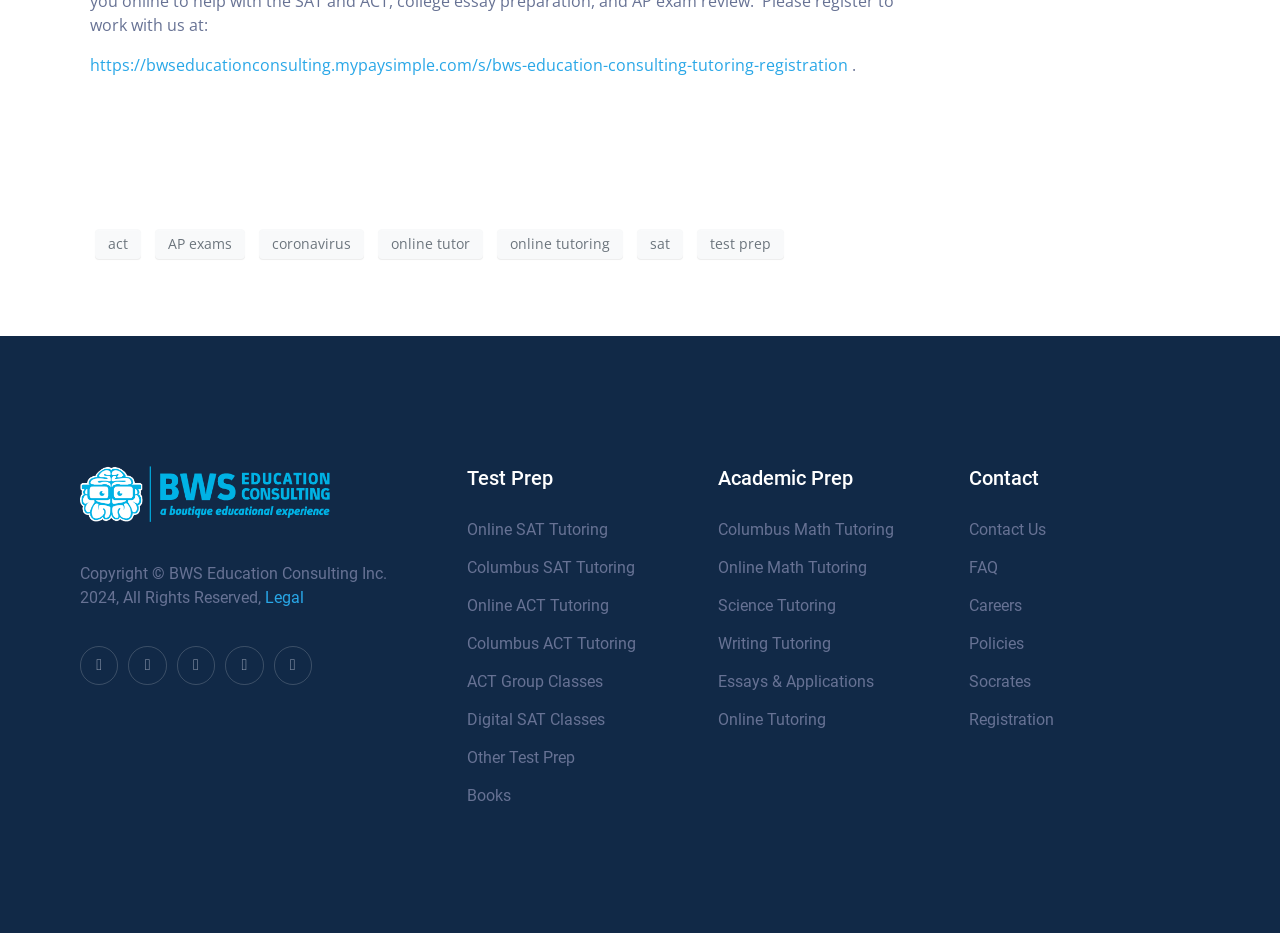Identify the bounding box coordinates of the clickable region required to complete the instruction: "contact BWS Education Consulting". The coordinates should be given as four float numbers within the range of 0 and 1, i.e., [left, top, right, bottom].

[0.757, 0.555, 0.937, 0.581]